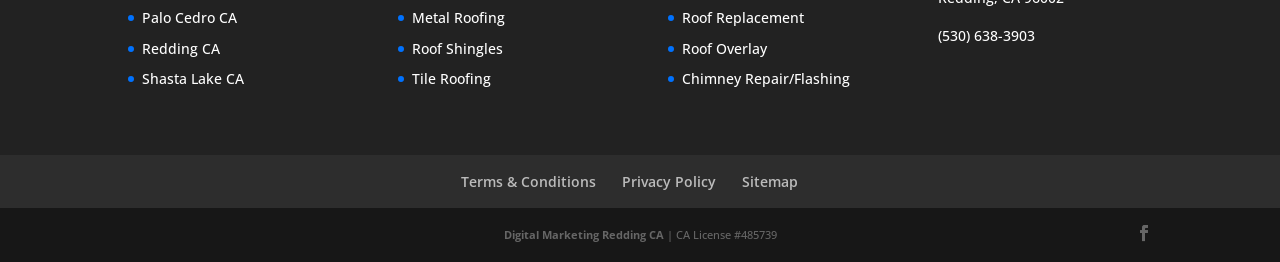What is the purpose of the link at the bottom of the webpage?
Use the screenshot to answer the question with a single word or phrase.

Digital Marketing